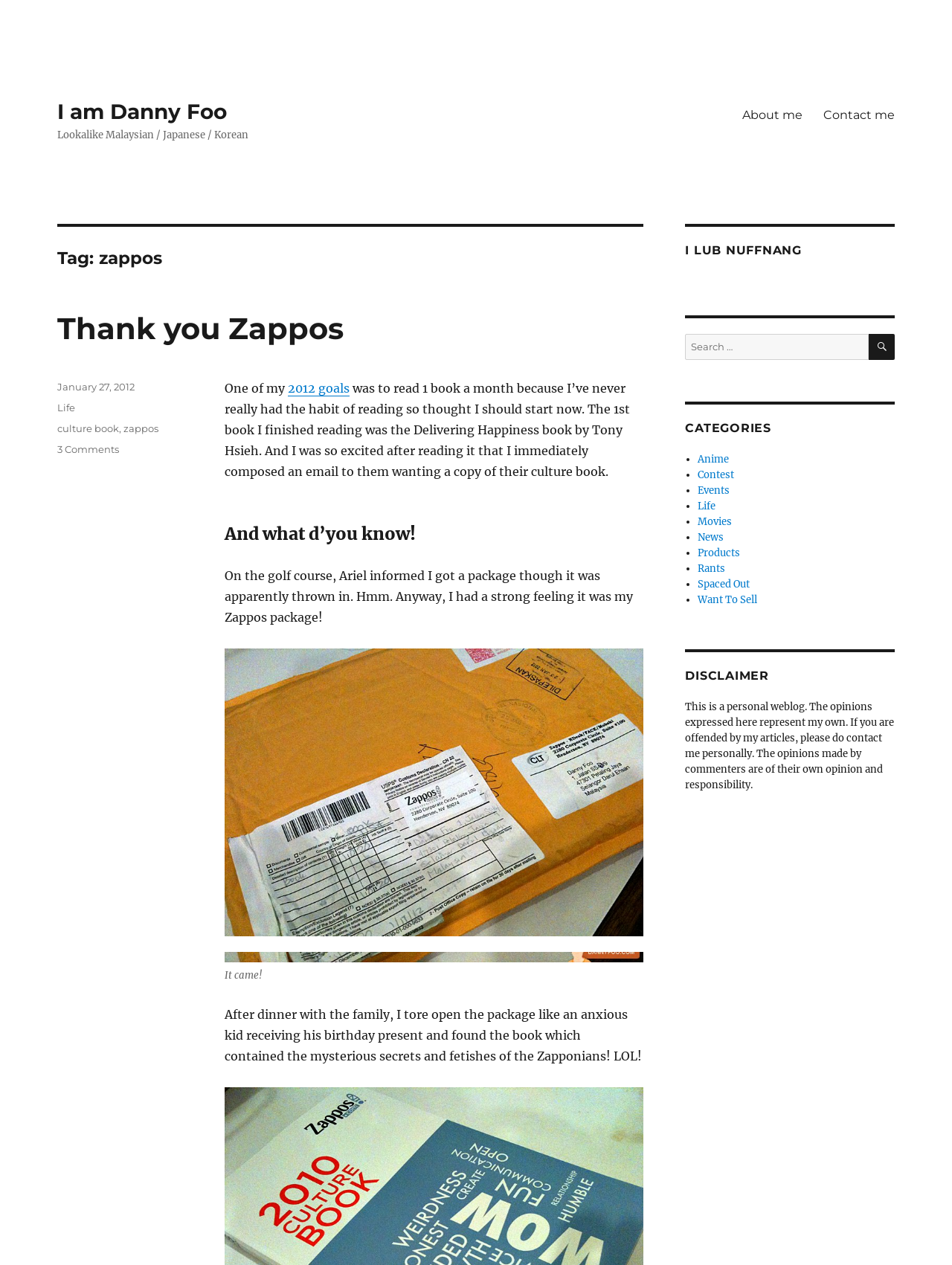Locate the bounding box coordinates of the item that should be clicked to fulfill the instruction: "Click on the 'Contact me' link".

[0.854, 0.078, 0.951, 0.103]